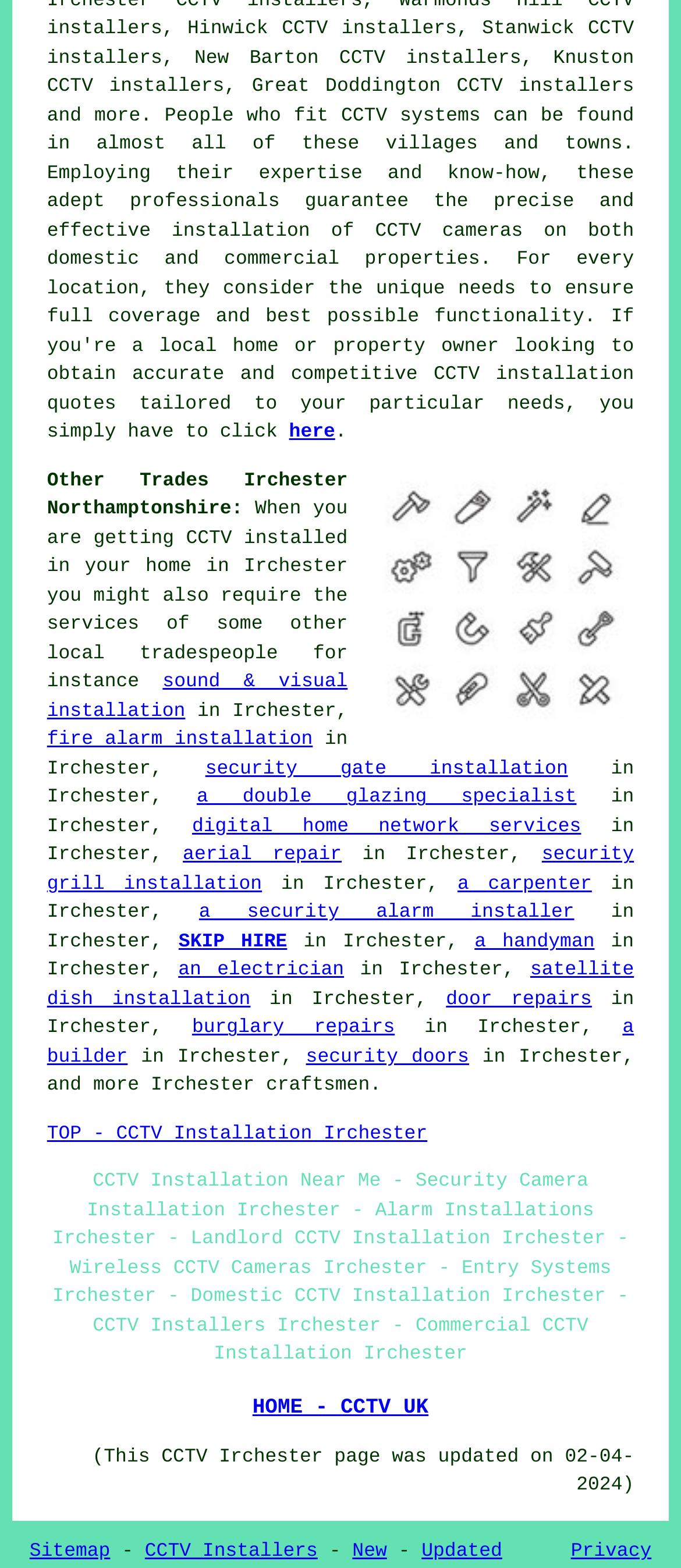Kindly determine the bounding box coordinates for the clickable area to achieve the given instruction: "View the sitemap".

[0.043, 0.983, 0.162, 0.997]